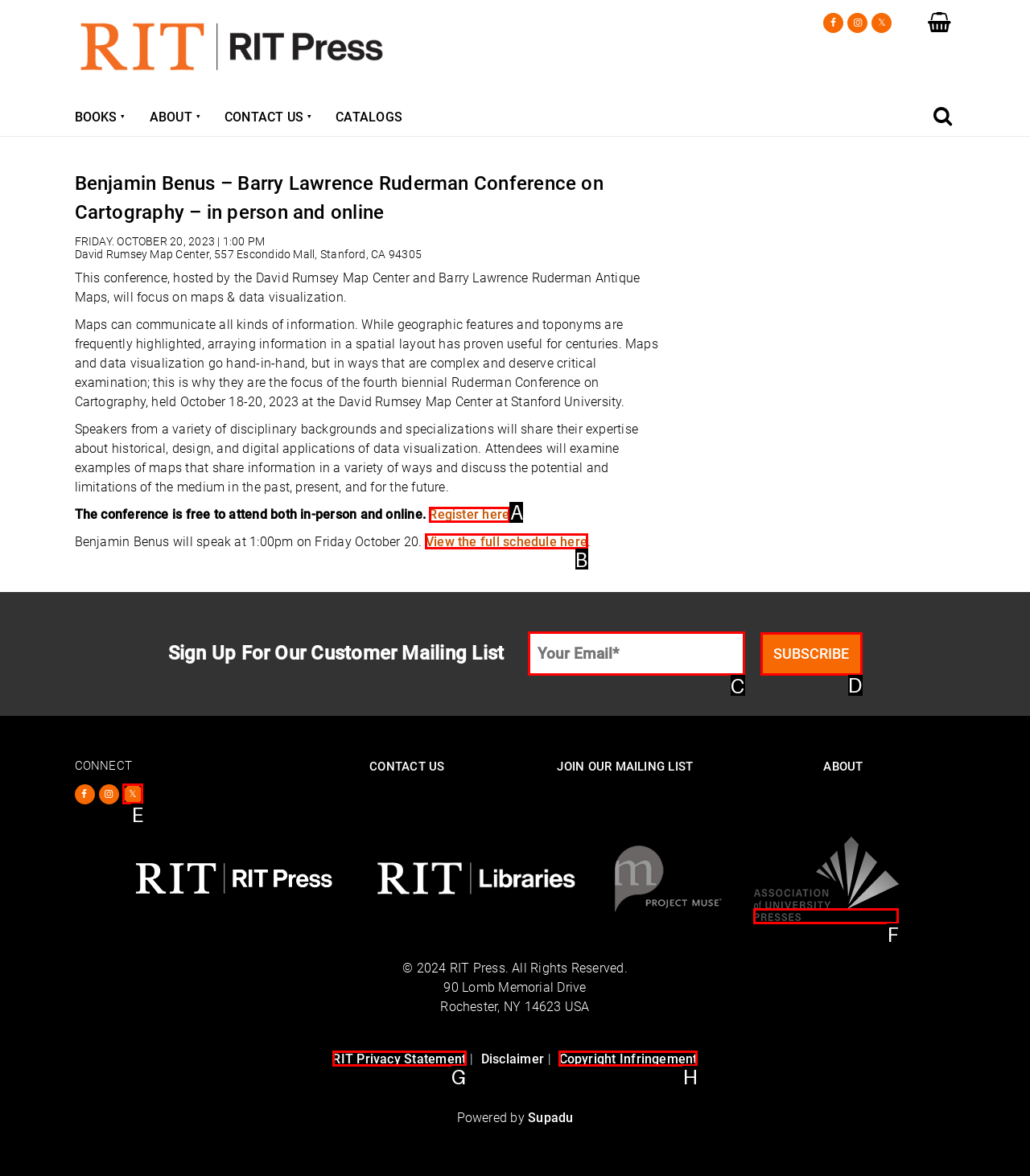Point out which HTML element you should click to fulfill the task: Register for the conference.
Provide the option's letter from the given choices.

A